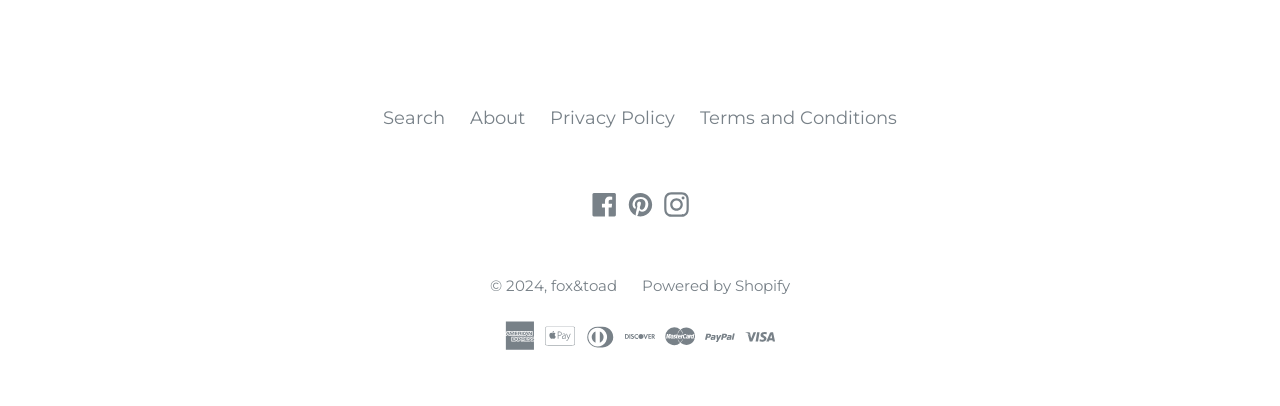Locate the bounding box coordinates of the segment that needs to be clicked to meet this instruction: "Learn about the website".

[0.367, 0.263, 0.41, 0.317]